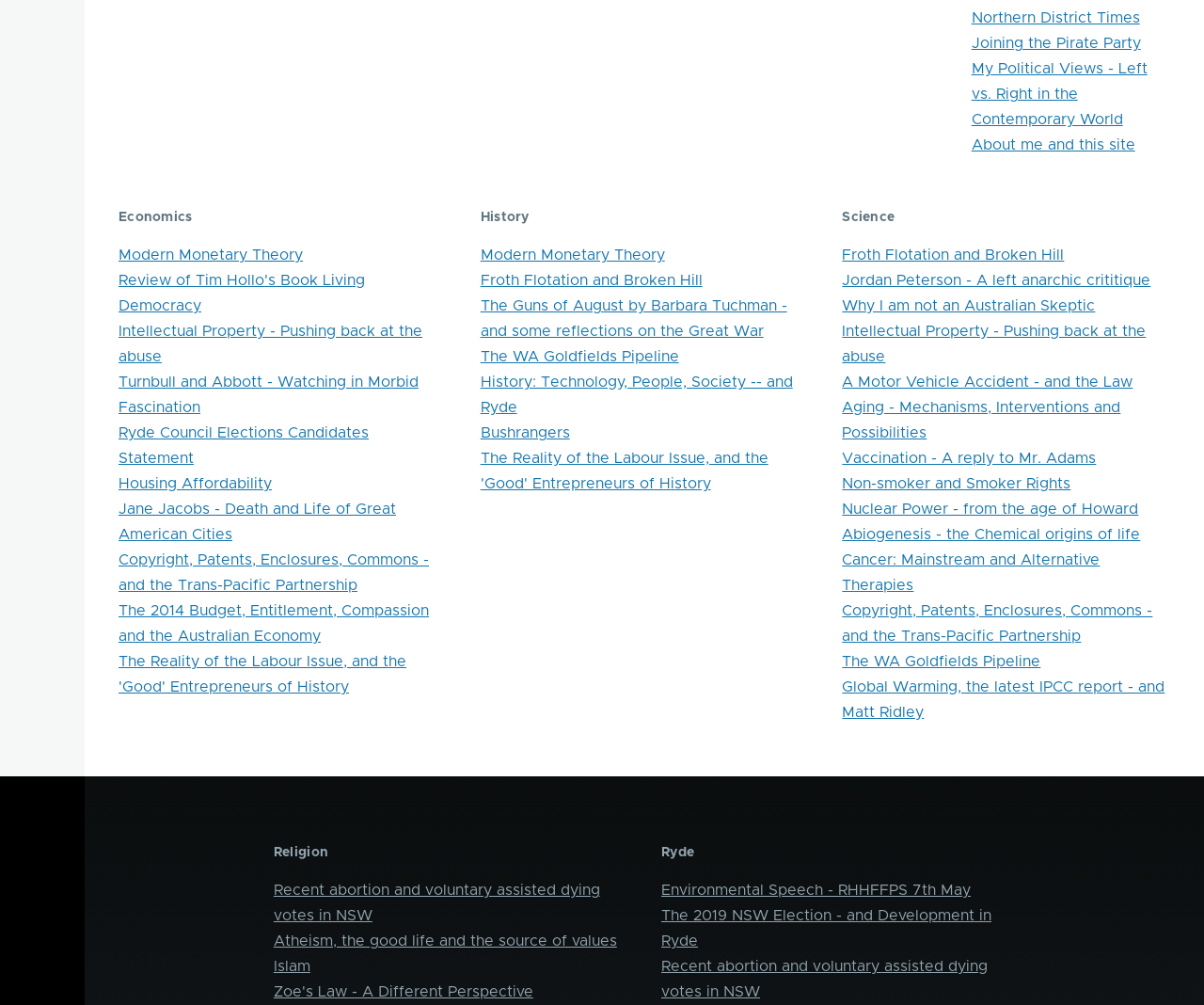What is the topic of the link 'Froth Flotation and Broken Hill'?
Please provide a comprehensive answer based on the visual information in the image.

The link 'Froth Flotation and Broken Hill' appears under both the 'History' and 'Science' headings, suggesting that it is related to both topics.